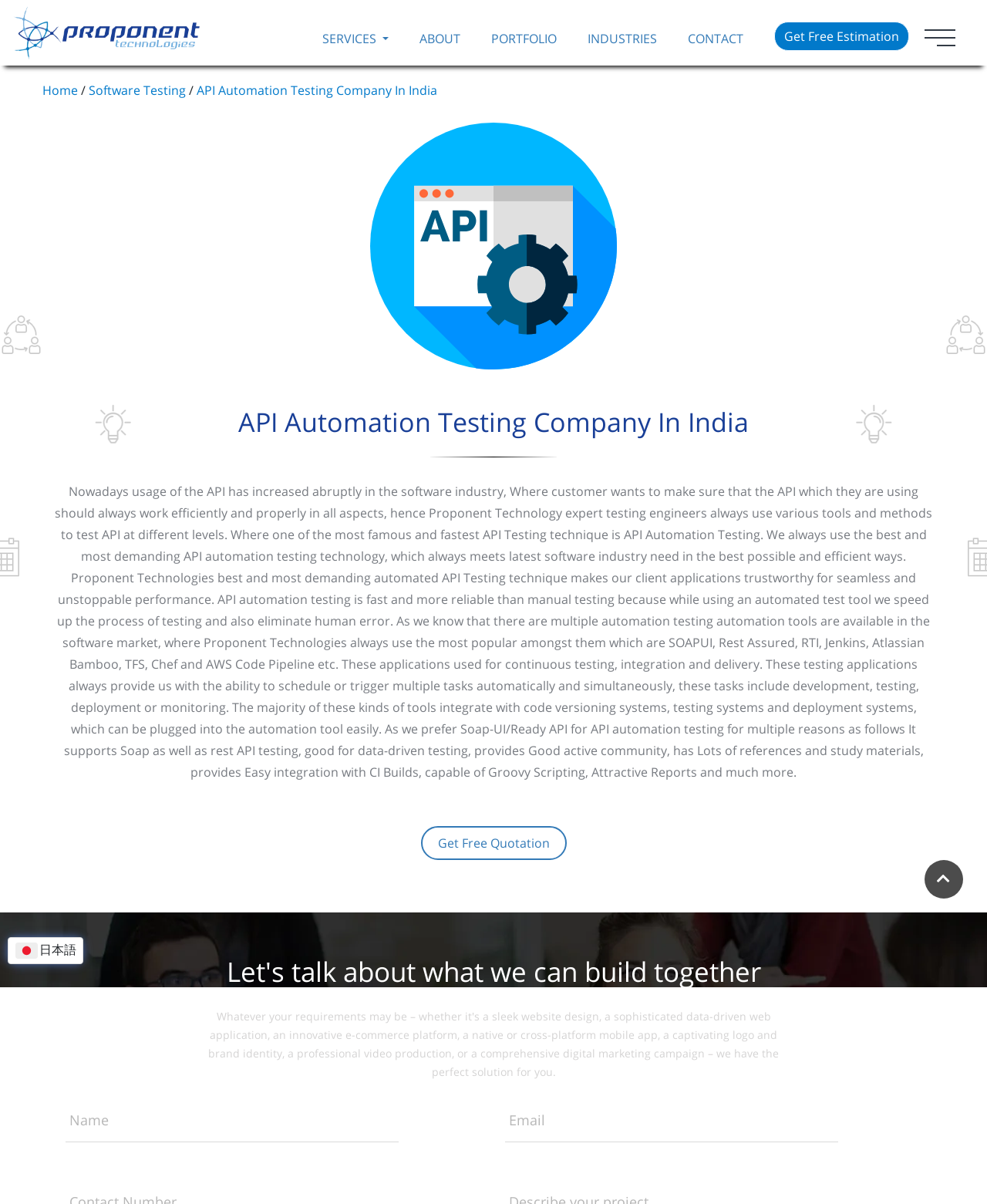For the given element description software testing, determine the bounding box coordinates of the UI element. The coordinates should follow the format (top-left x, top-left y, bottom-right x, bottom-right y) and be within the range of 0 to 1.

[0.09, 0.068, 0.188, 0.082]